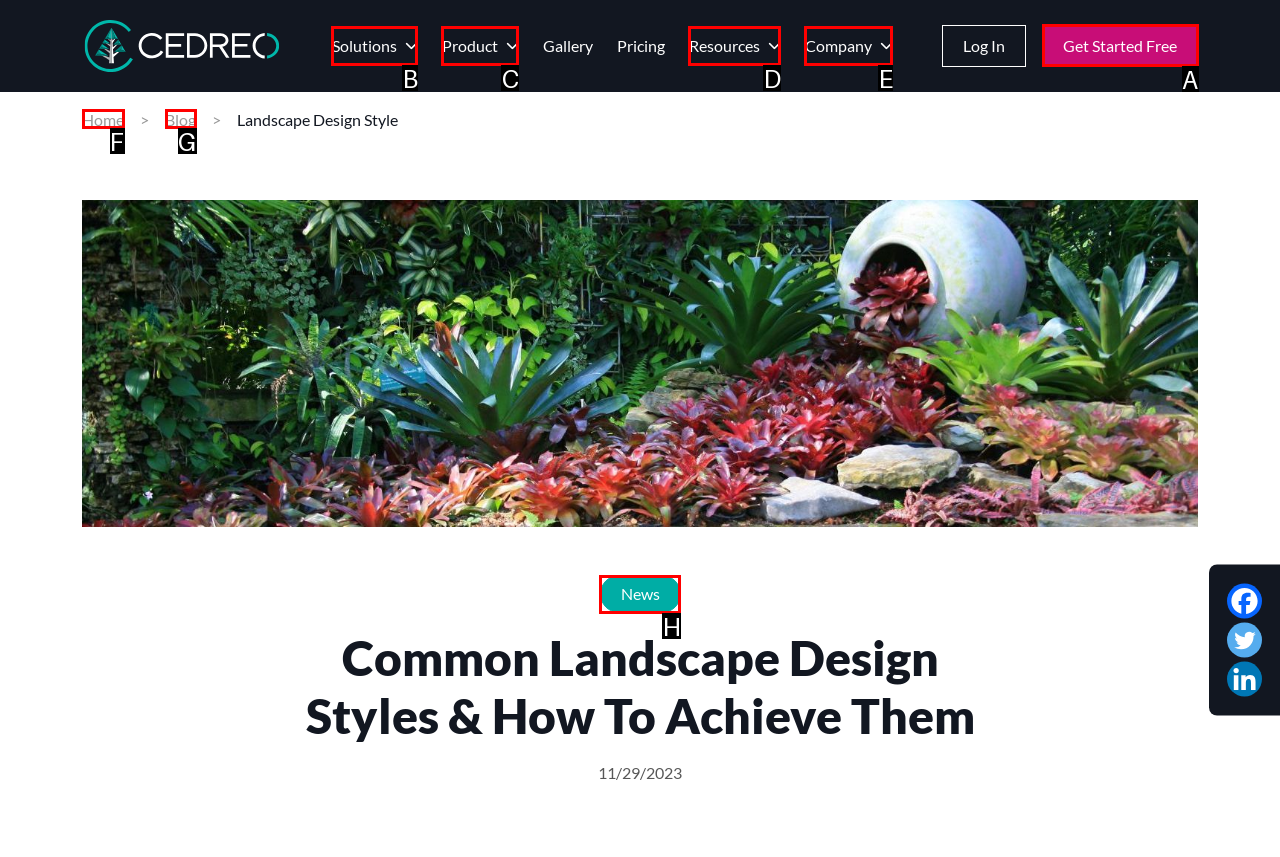Determine the HTML element to click for the instruction: Check the 'News' section.
Answer with the letter corresponding to the correct choice from the provided options.

H